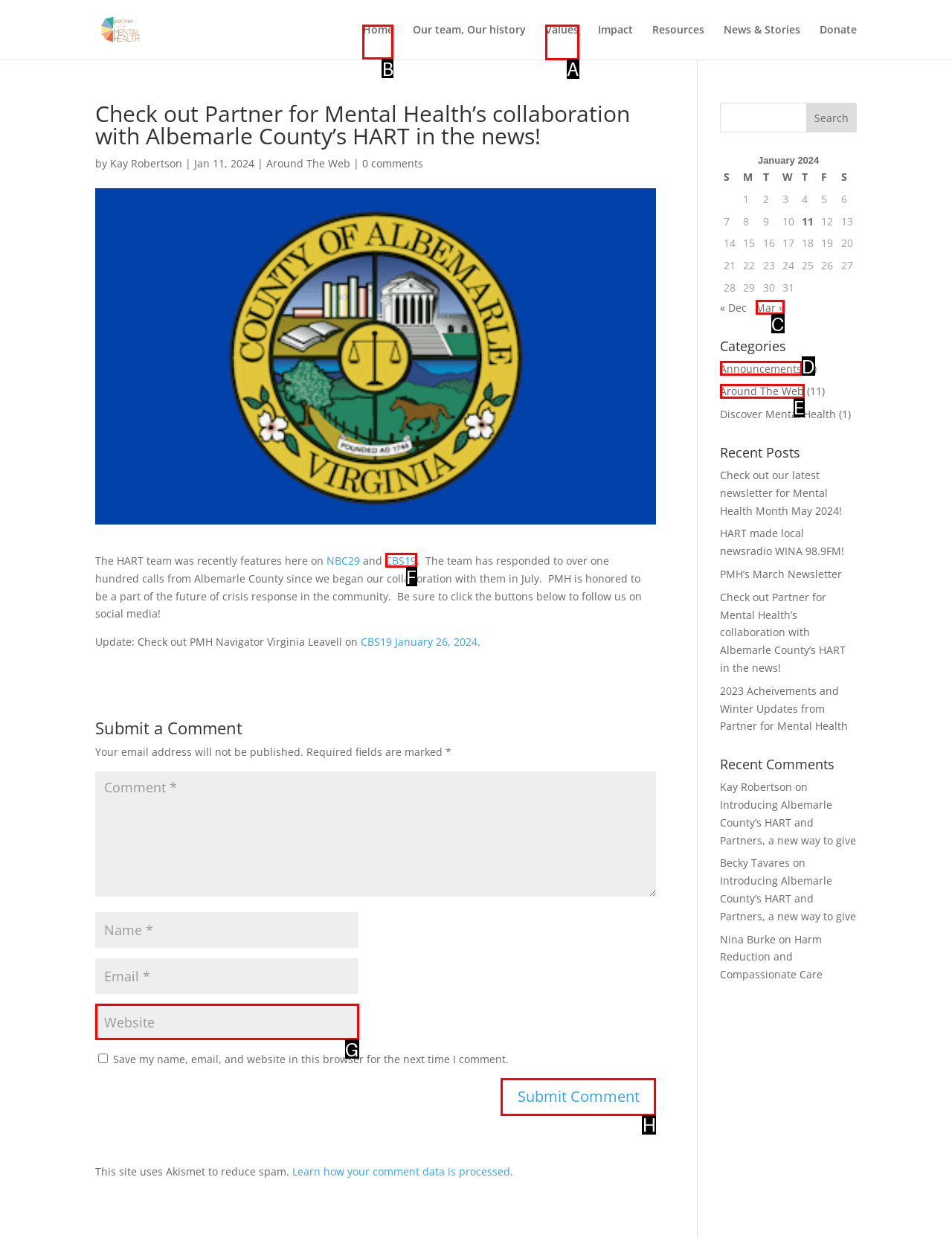Indicate which UI element needs to be clicked to fulfill the task: Click on the 'Home' link
Answer with the letter of the chosen option from the available choices directly.

B